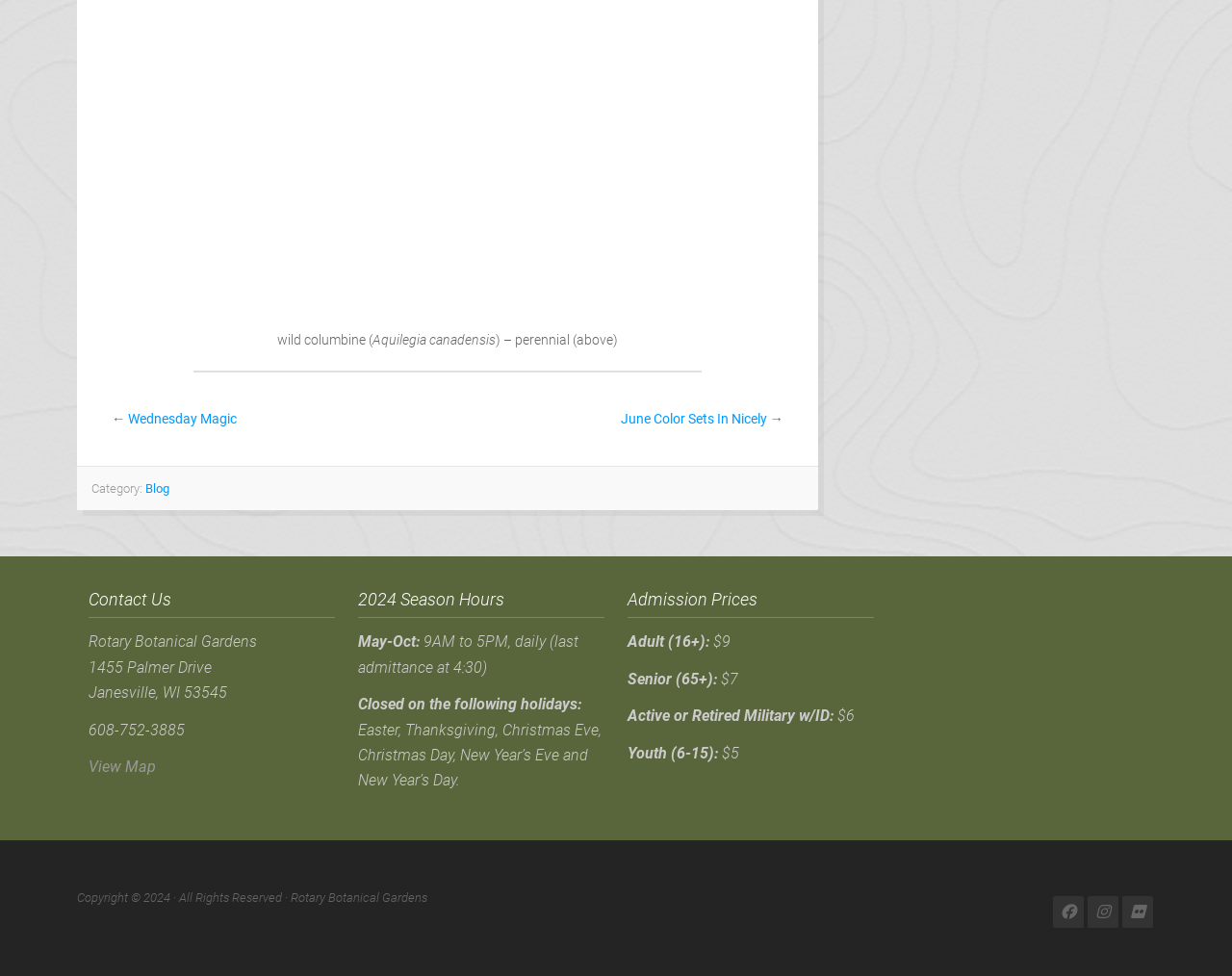Determine the bounding box coordinates for the UI element described. Format the coordinates as (top-left x, top-left y, bottom-right x, bottom-right y) and ensure all values are between 0 and 1. Element description: June Color Sets In Nicely

[0.504, 0.421, 0.622, 0.438]